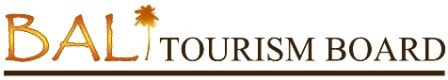What is below the main title?
Please provide a comprehensive answer based on the details in the screenshot.

The design of the logo includes the main title 'BALI' in bold, stylized lettering, and below it, the words 'TOURISM BOARD' are displayed in a sleek, darker font, emphasizing the organization's focus on promoting tourism in Bali.